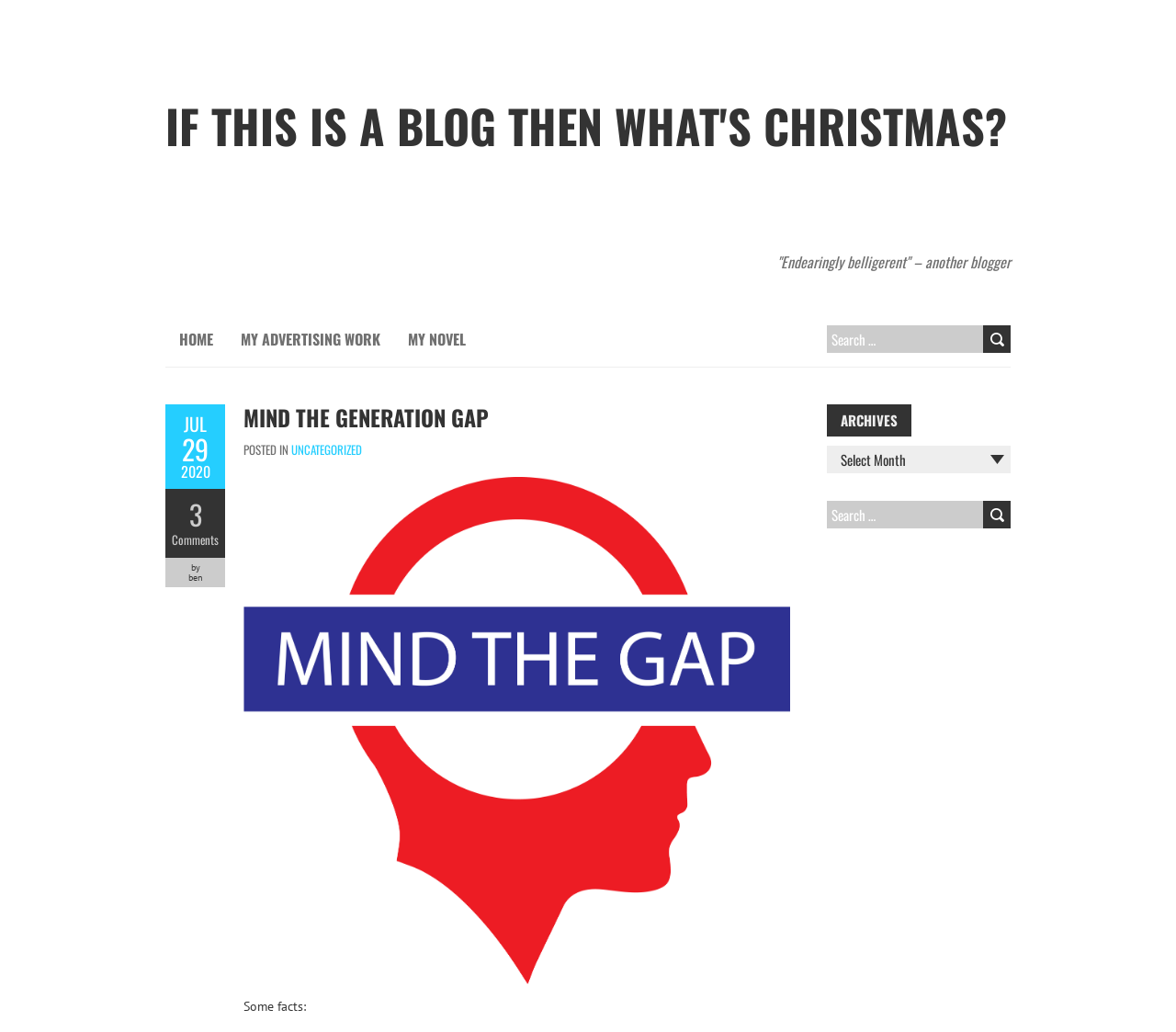Point out the bounding box coordinates of the section to click in order to follow this instruction: "Explore the shop".

None